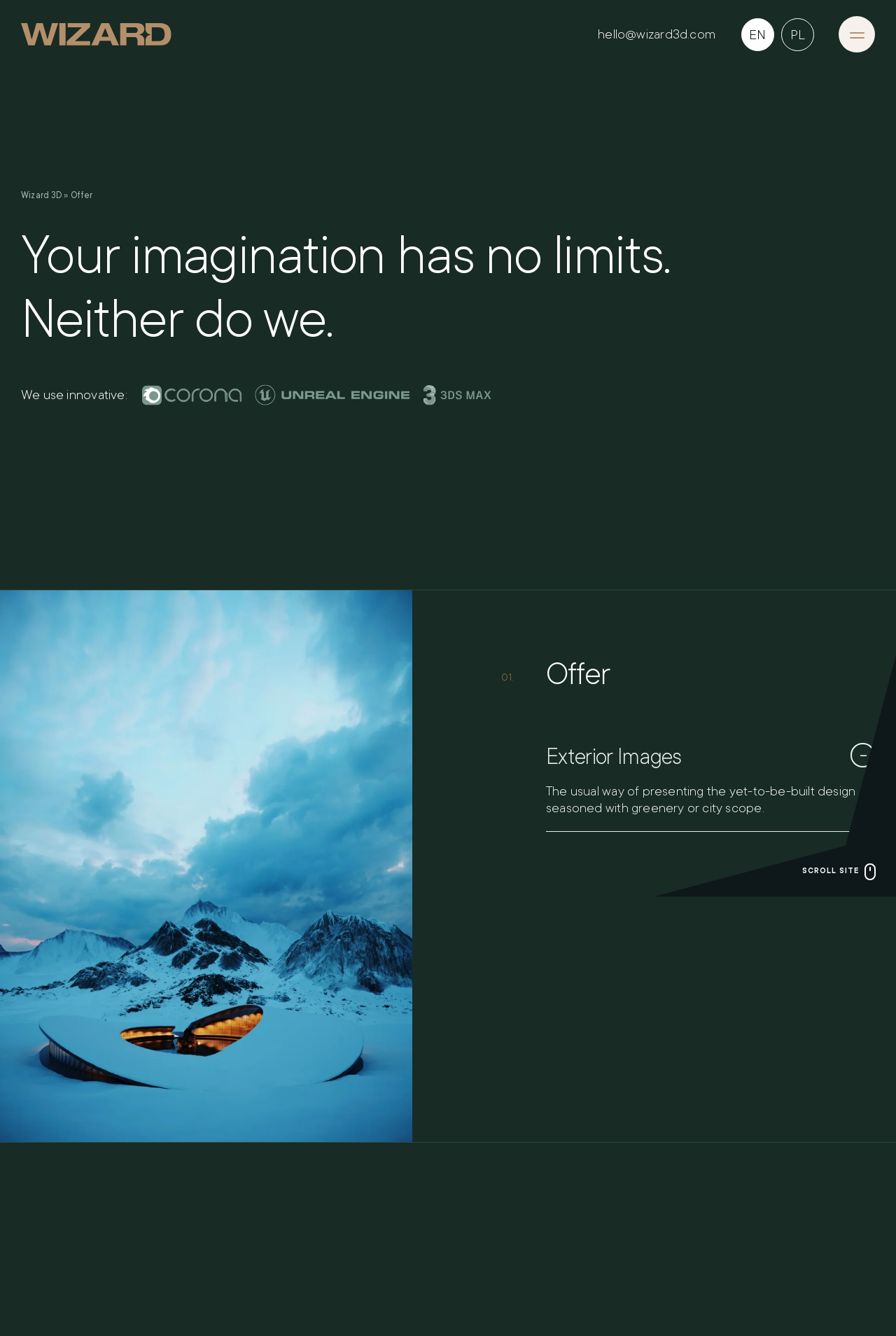Please locate the clickable area by providing the bounding box coordinates to follow this instruction: "Click the 'Contact' link".

[0.023, 0.373, 0.276, 0.418]